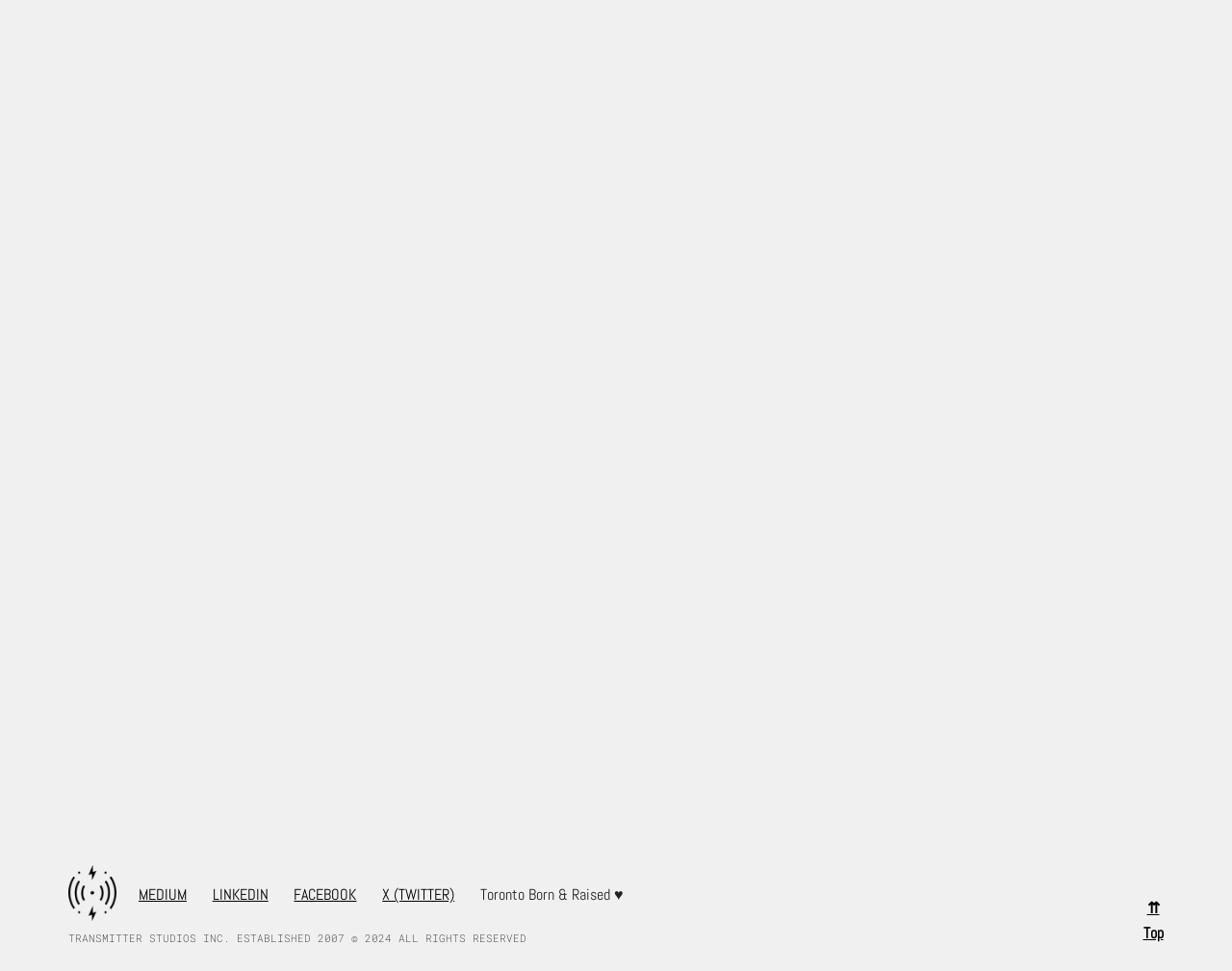Answer the question with a single word or phrase: 
What is the icon at the top-left corner of the page?

Signal icon